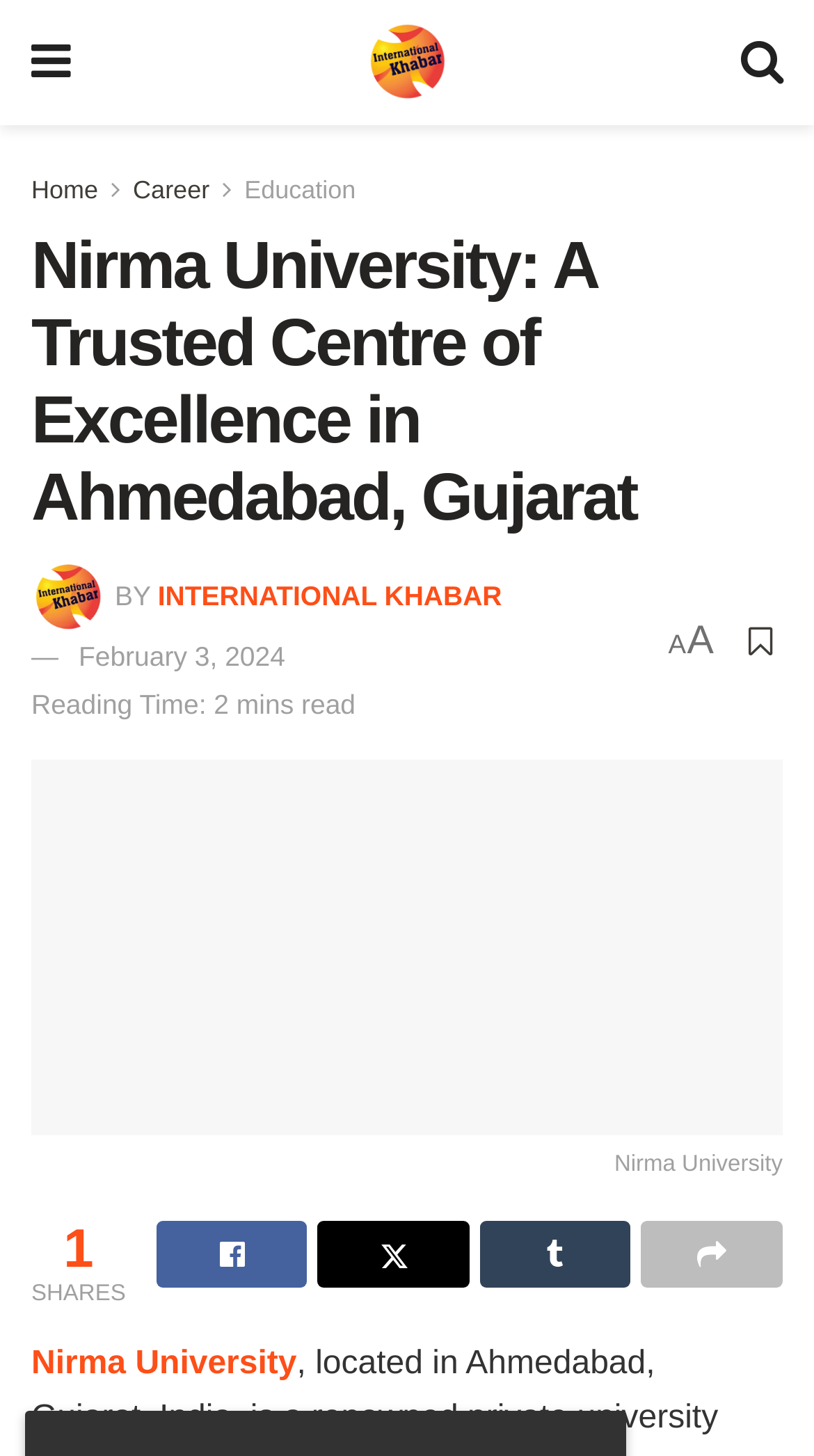Give a one-word or short phrase answer to the question: 
How many shares does the article have?

1